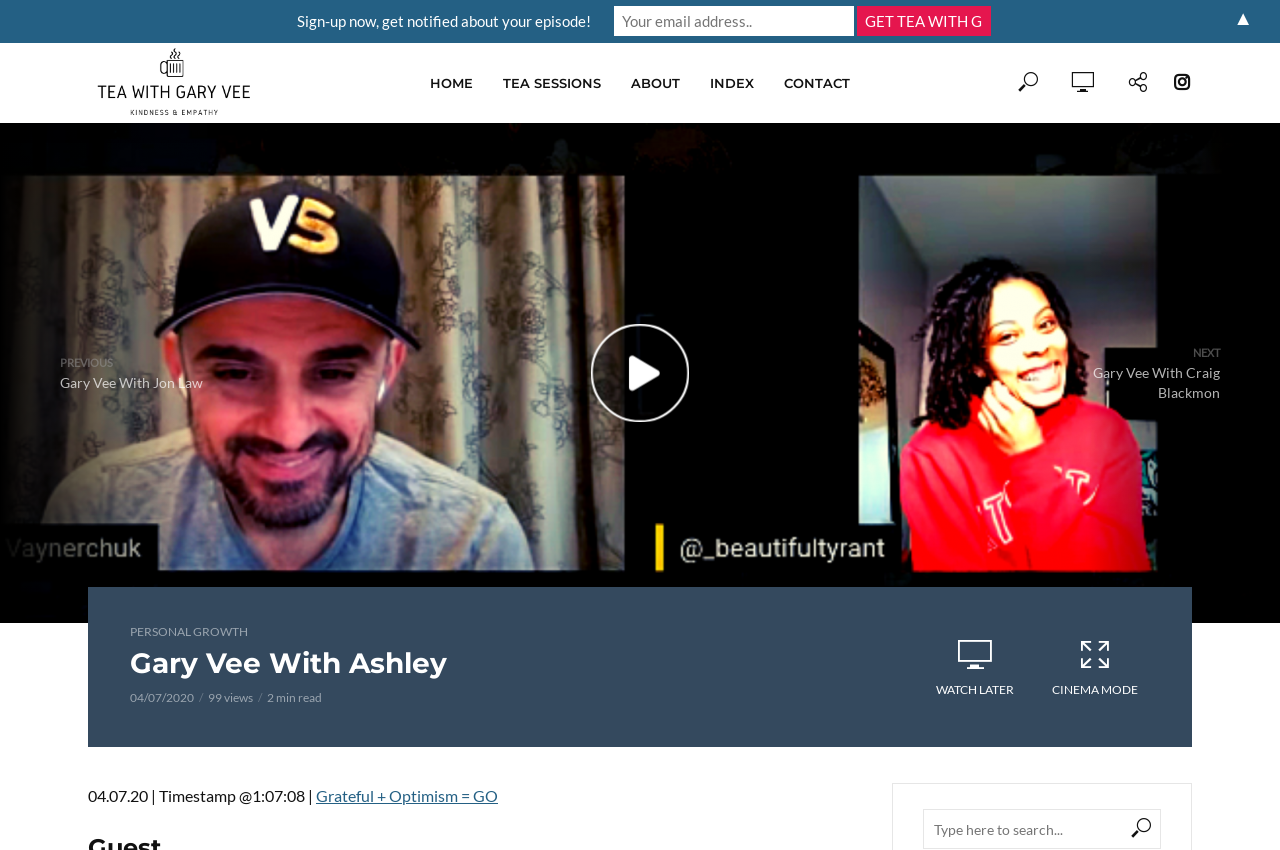Can you show the bounding box coordinates of the region to click on to complete the task described in the instruction: "Search for something in the search bar"?

[0.721, 0.952, 0.907, 0.999]